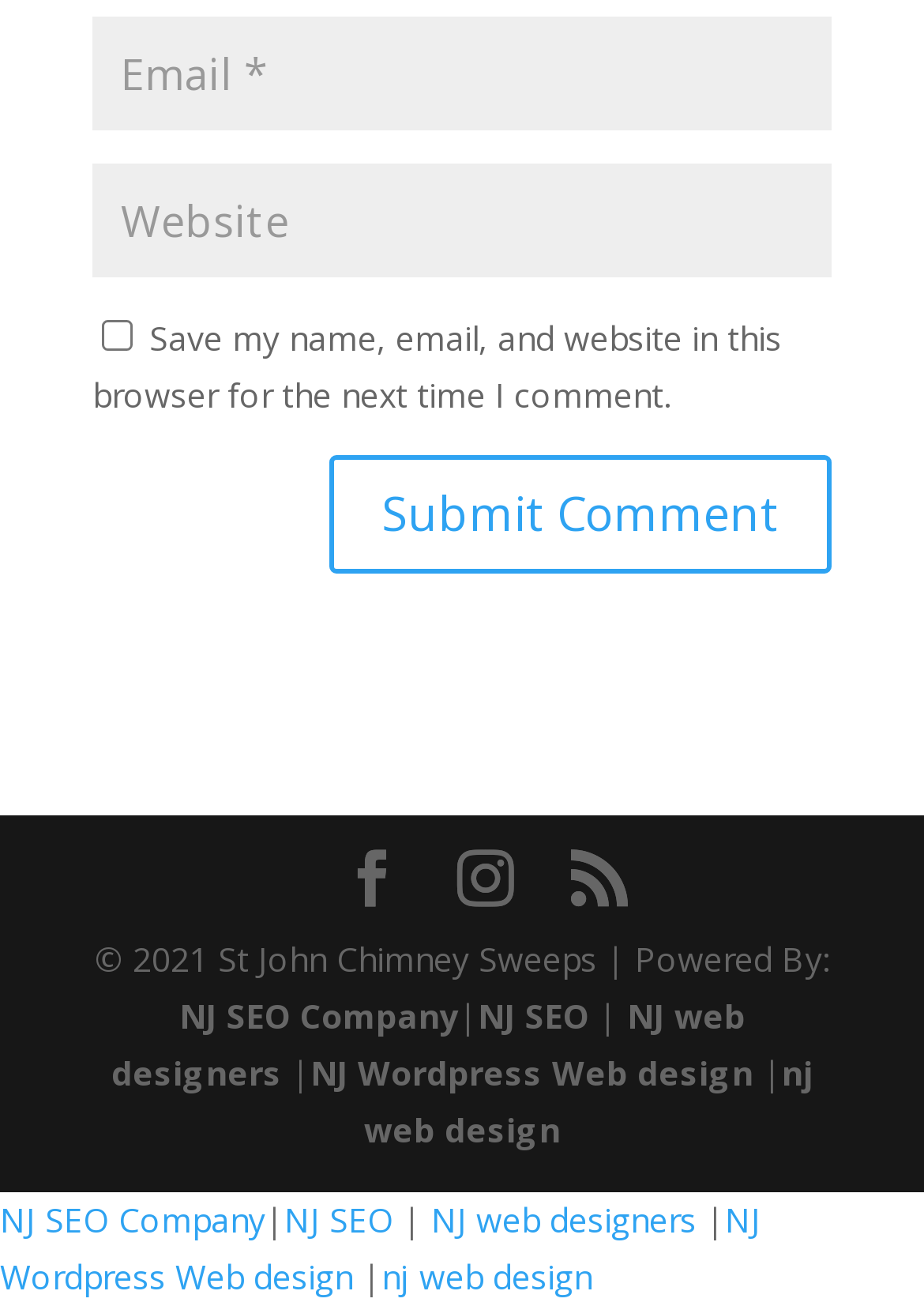Identify the bounding box coordinates necessary to click and complete the given instruction: "Click on NJ SEO Company".

[0.194, 0.76, 0.496, 0.795]